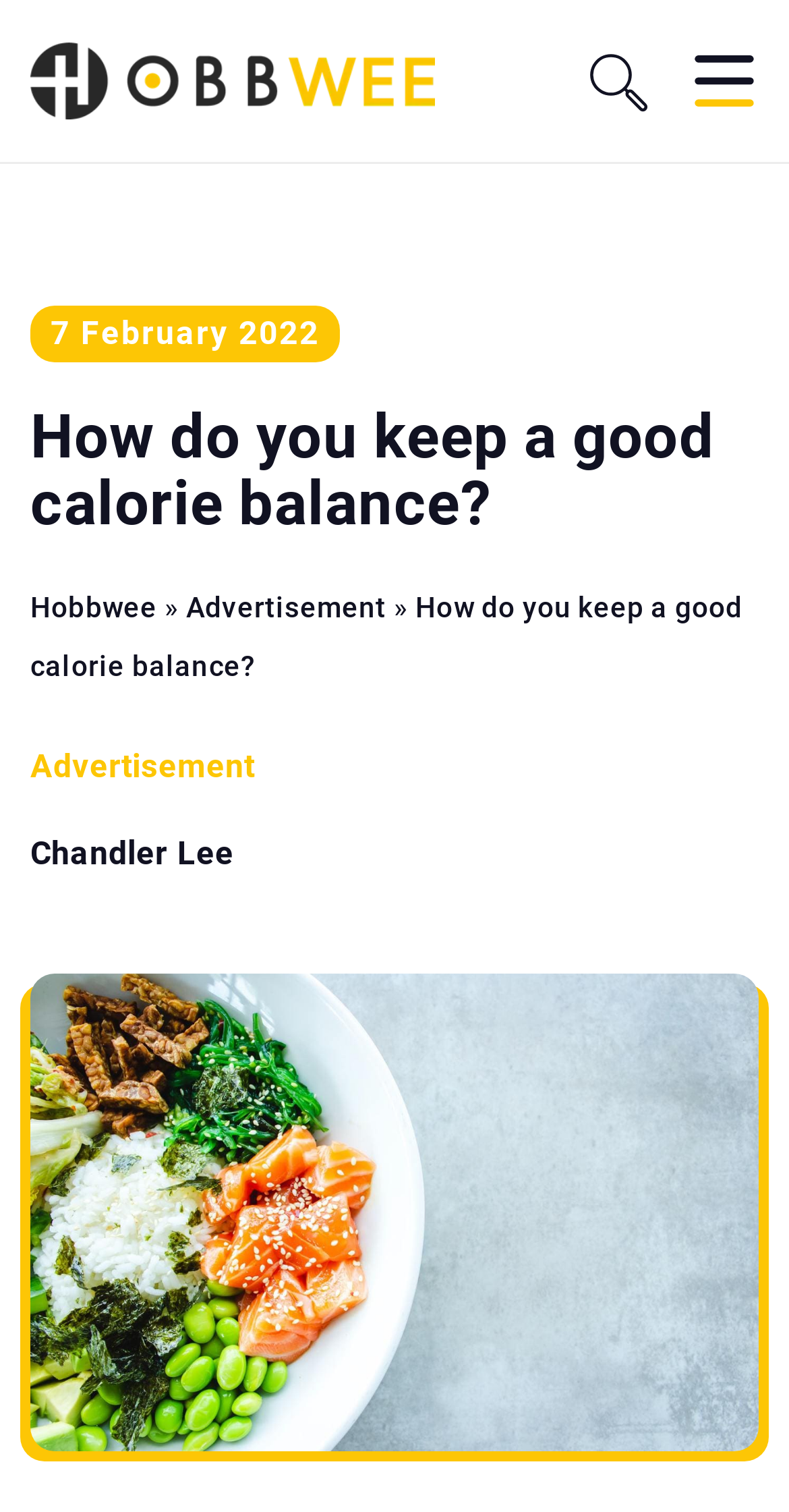Please determine the primary heading and provide its text.

How do you keep a good calorie balance?